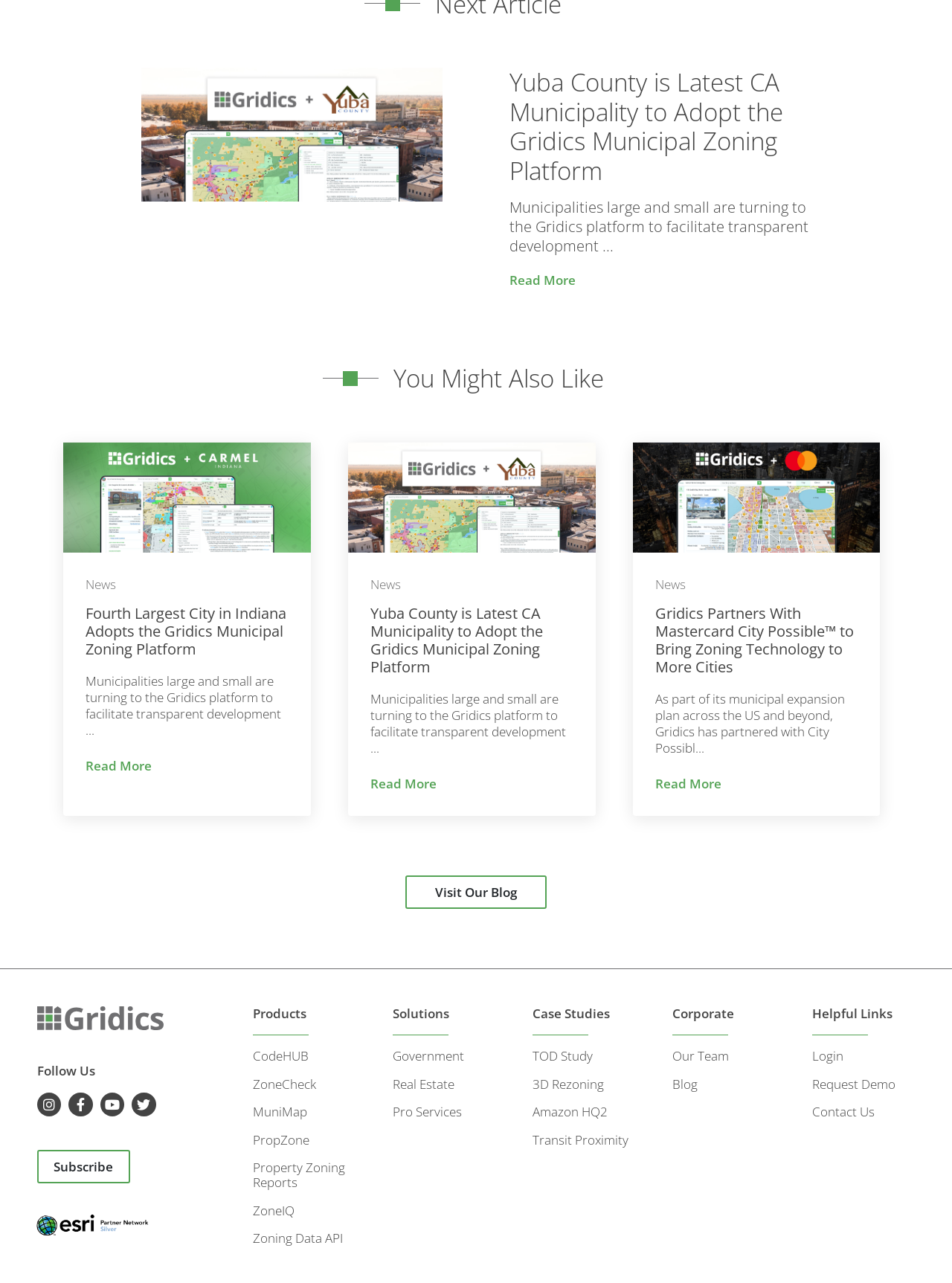Please mark the clickable region by giving the bounding box coordinates needed to complete this instruction: "Follow Gridics on Twitter".

[0.039, 0.852, 0.064, 0.87]